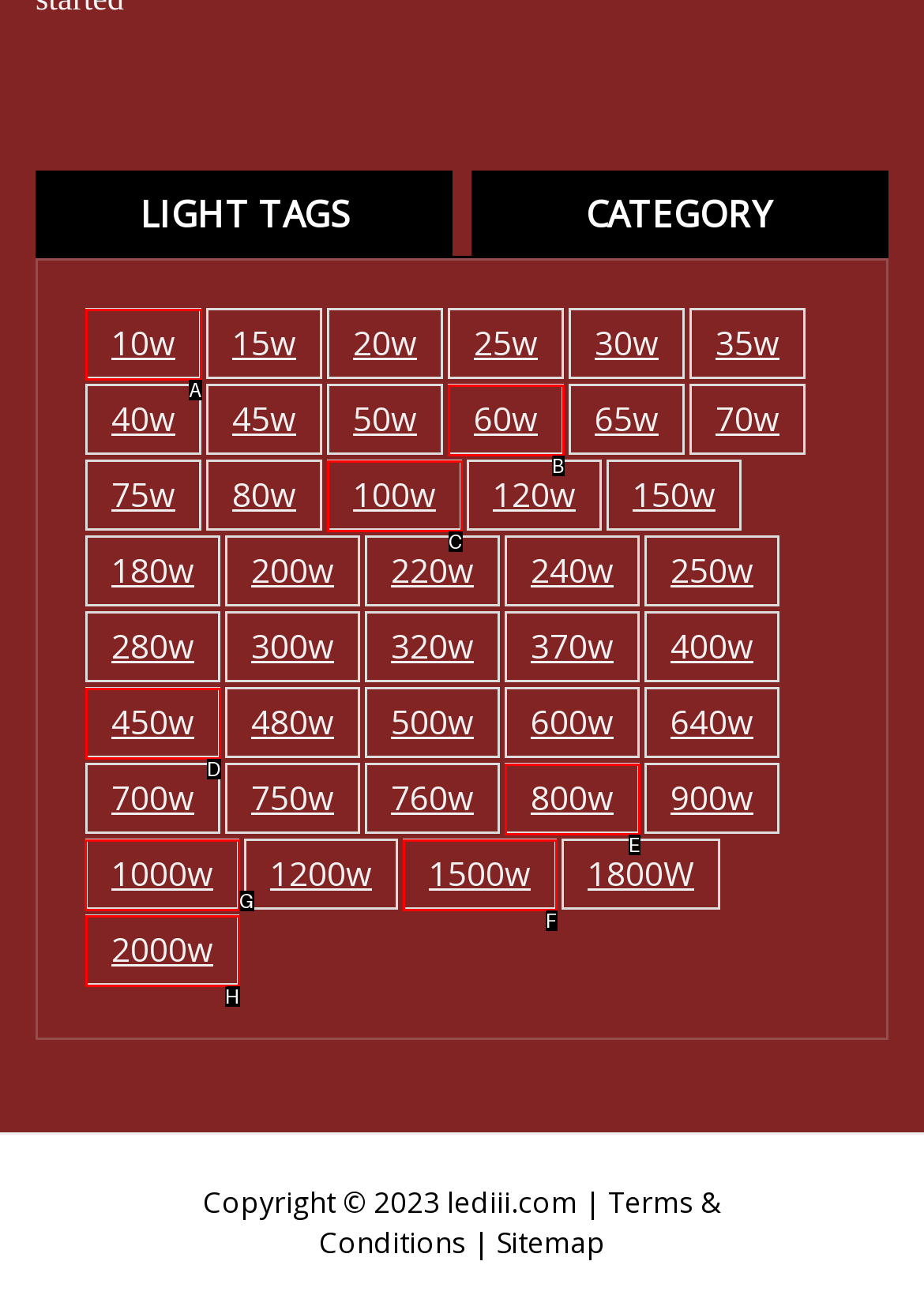Indicate which lettered UI element to click to fulfill the following task: Go to 1000w page
Provide the letter of the correct option.

G